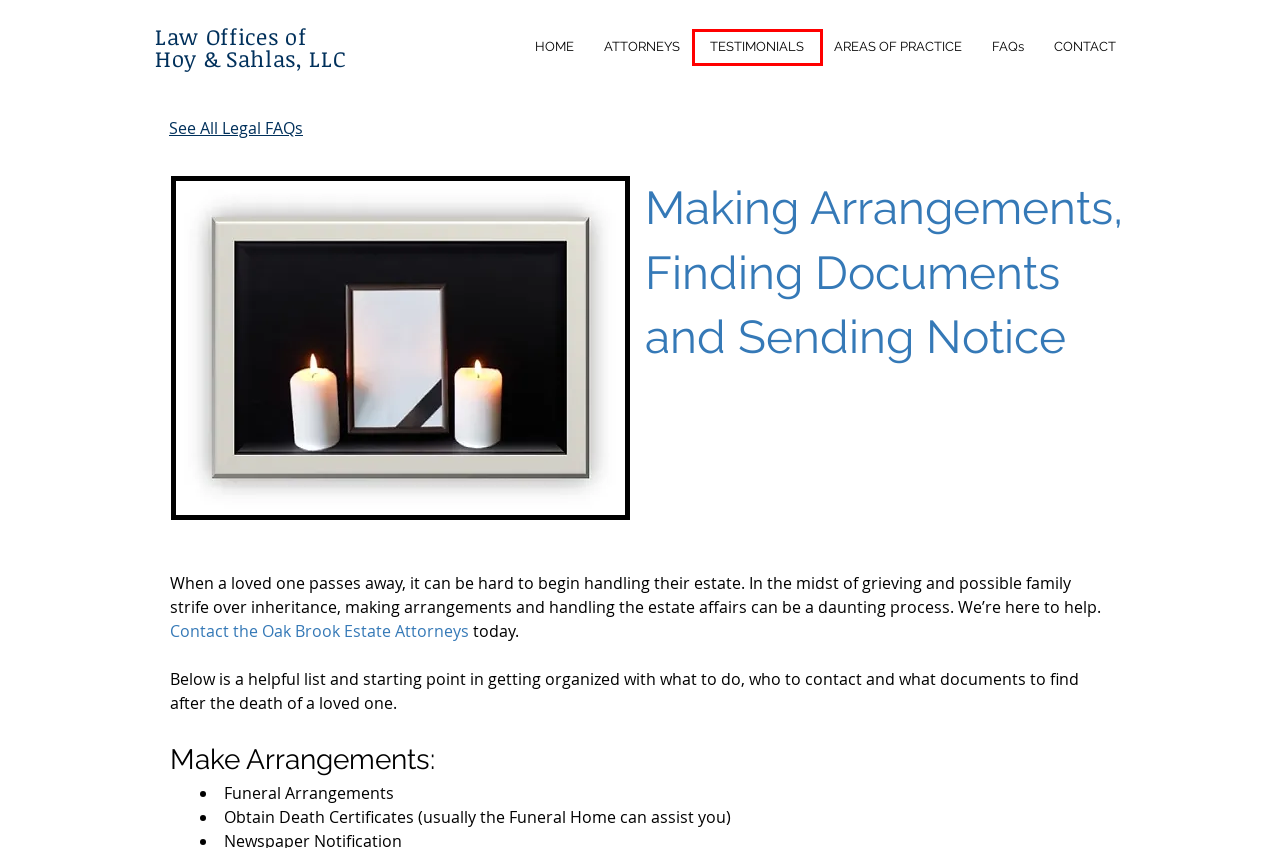You are given a webpage screenshot where a red bounding box highlights an element. Determine the most fitting webpage description for the new page that loads after clicking the element within the red bounding box. Here are the candidates:
A. Disclaimer | Law Offices of Hoy & Sahlas
B. TESTIMONIALS  | Law Offices of Hoy & Sahlas
C. Areas Of Practice | Law Offices Of Hoy & Sahlas | Oak Brook
D. FAQs
E. Find Us | Law Offices Of Hoy & Sahlas | Oak Brook
F. Law Offices of Hoy & Sahlas Estate Planning Oak Brook IL
G. Colleen Sahlas Bio | Law Offices of Hoy & Sahlas
H. Links & Resources | Law Offices of Hoy & Sahlas

B